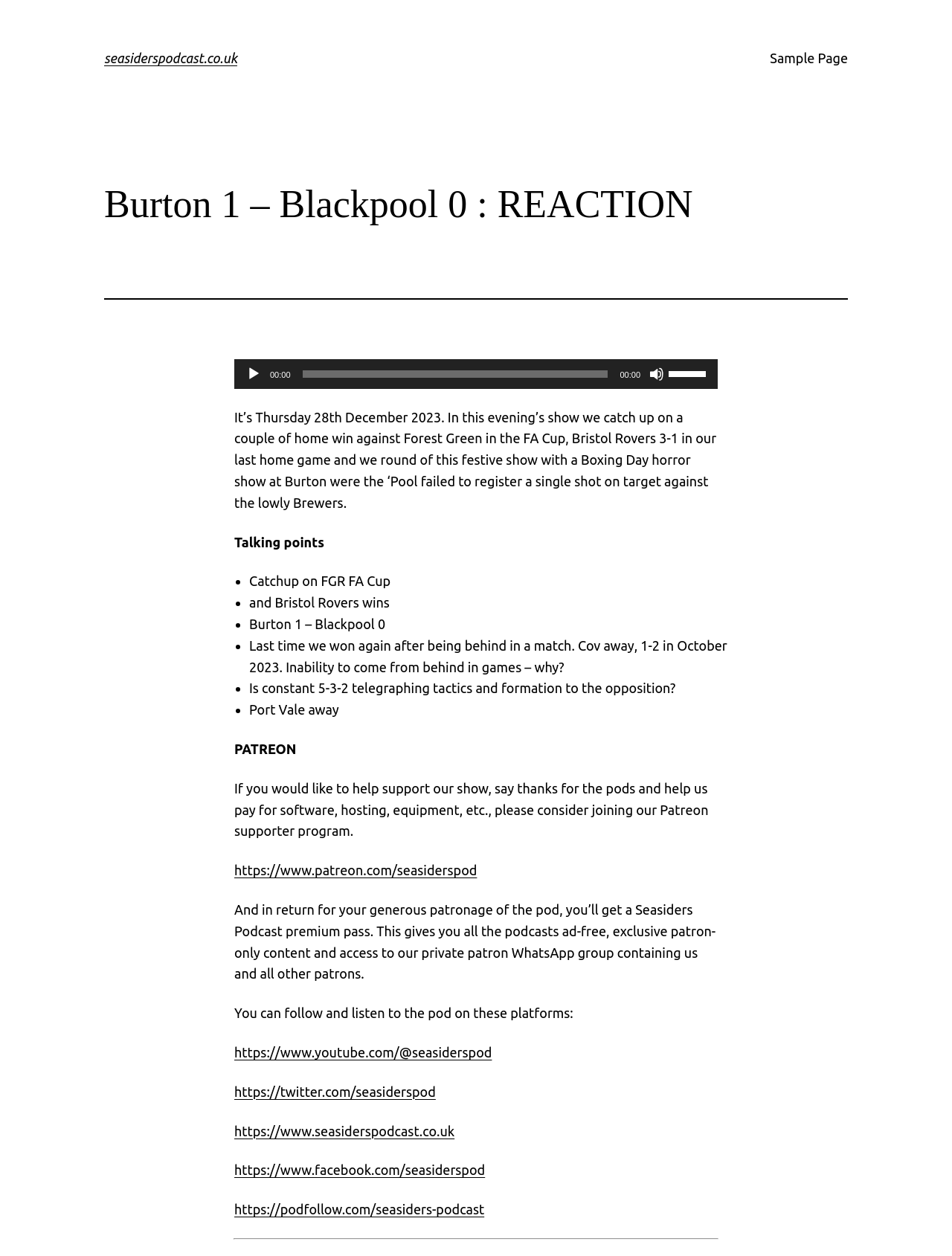Find and provide the bounding box coordinates for the UI element described here: "Sample Page". The coordinates should be given as four float numbers between 0 and 1: [left, top, right, bottom].

[0.809, 0.038, 0.891, 0.055]